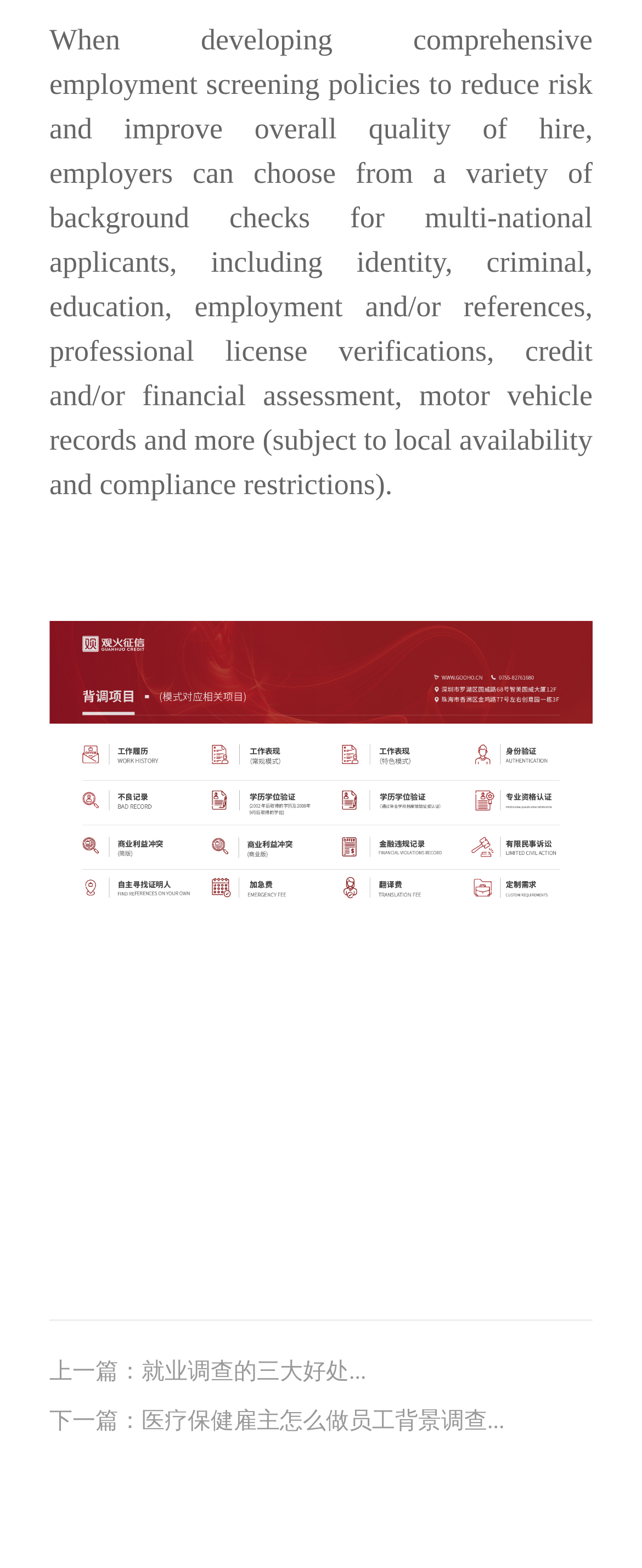Locate the bounding box coordinates of the UI element described by: "上一篇：就业调查的三大好处...". Provide the coordinates as four float numbers between 0 and 1, formatted as [left, top, right, bottom].

[0.077, 0.863, 0.923, 0.884]